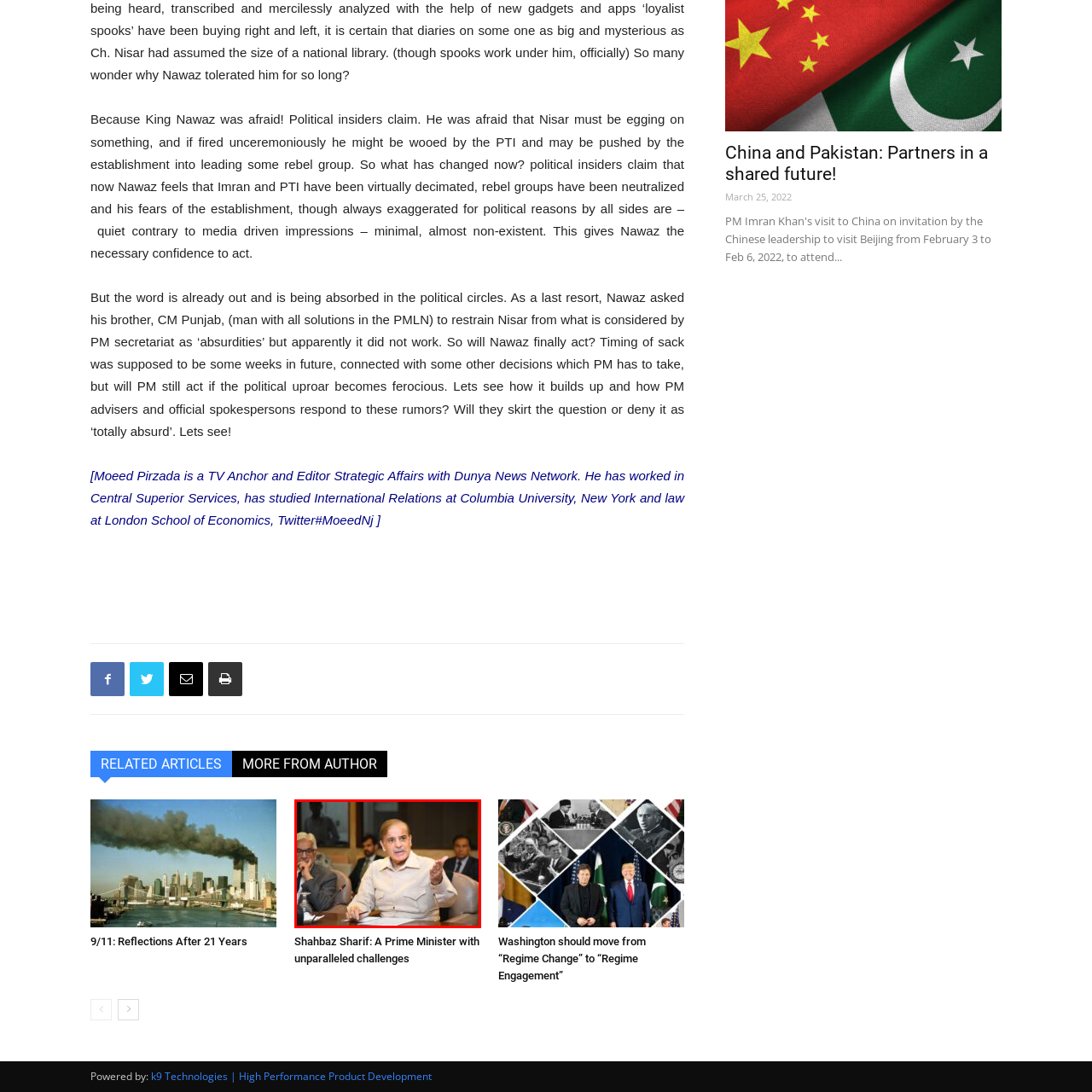What is the purpose of the meeting?
Focus on the area within the red boundary in the image and answer the question with one word or a short phrase.

To discuss important political matters